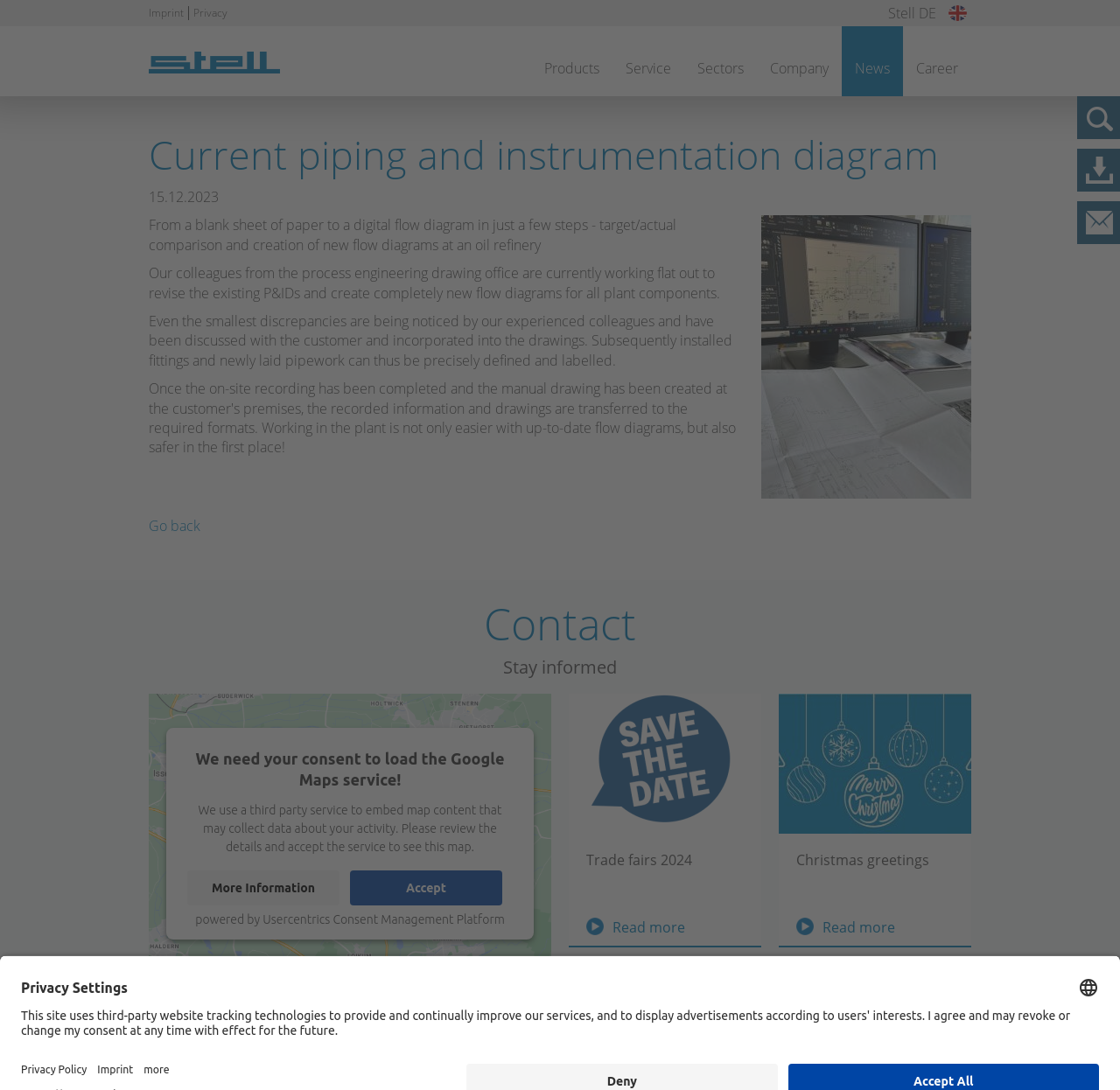Identify the bounding box coordinates of the section to be clicked to complete the task described by the following instruction: "Open the 'Contact us' page". The coordinates should be four float numbers between 0 and 1, formatted as [left, top, right, bottom].

[0.133, 0.971, 0.251, 0.997]